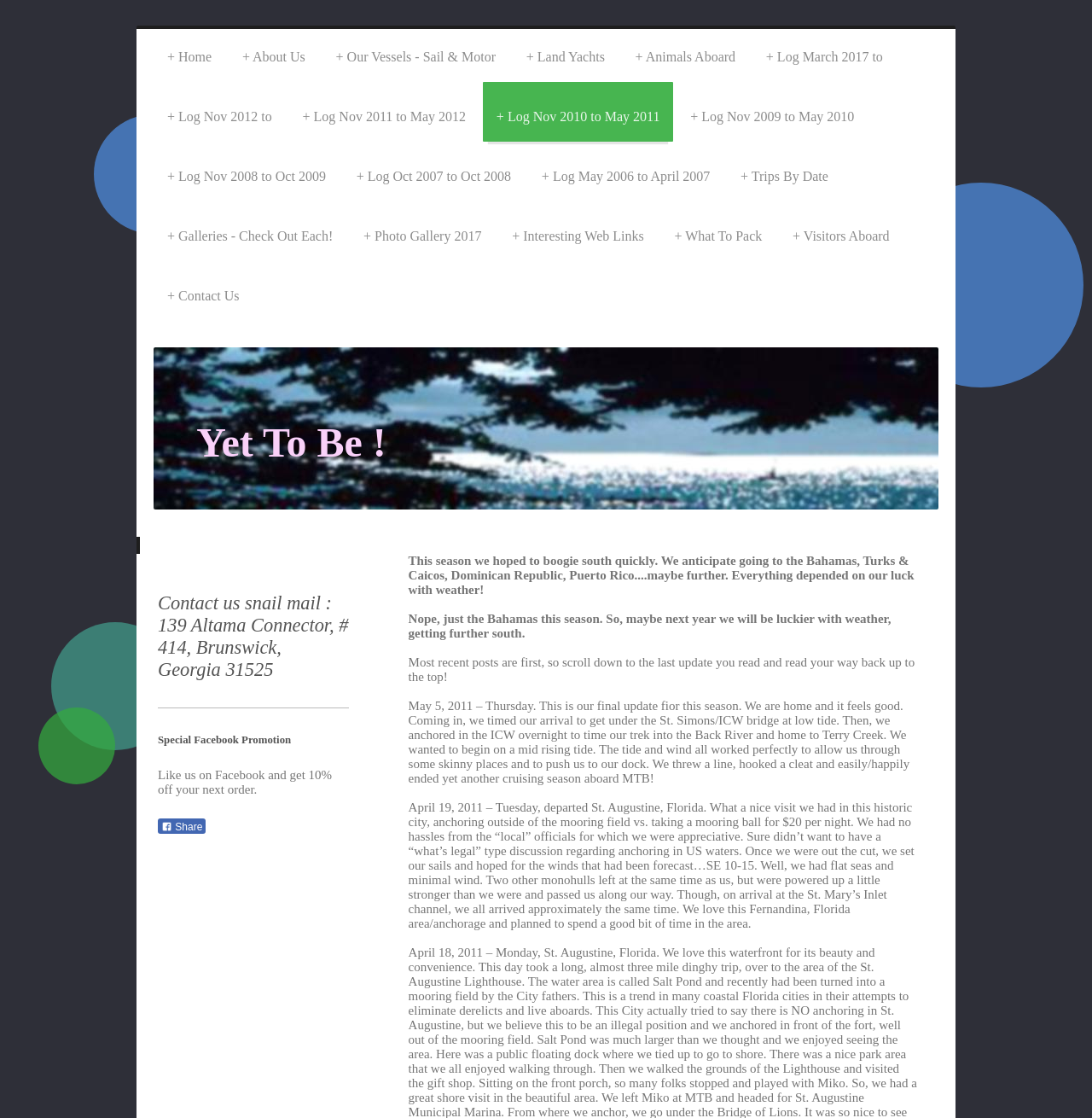Please determine the bounding box coordinates for the element with the description: "Galleries - Check Out Each!".

[0.141, 0.18, 0.317, 0.234]